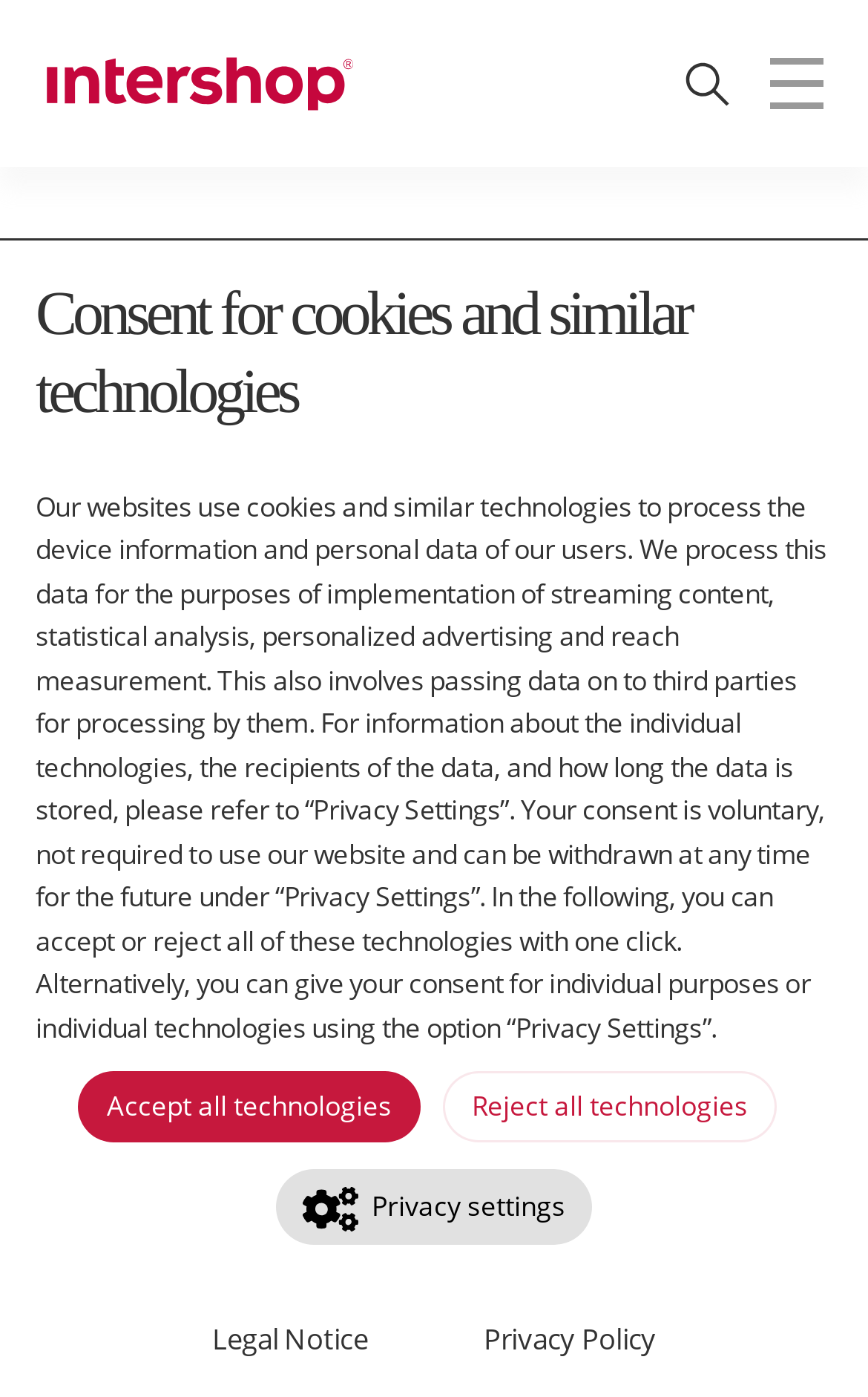Determine the bounding box coordinates of the clickable region to carry out the instruction: "Go to customer stories".

[0.256, 0.43, 0.692, 0.49]